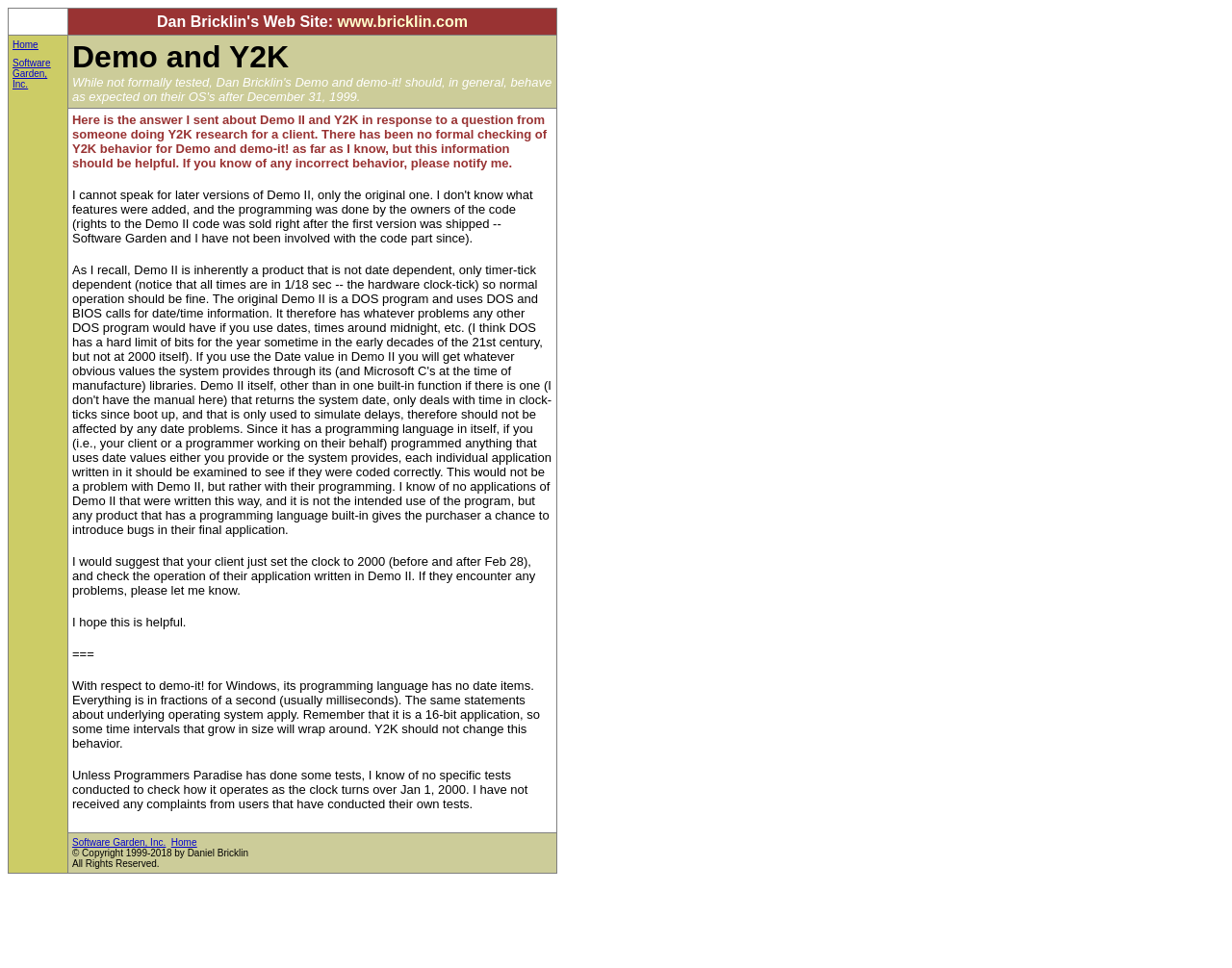What is the company name associated with the software?
Based on the screenshot, respond with a single word or phrase.

Software Garden, Inc.